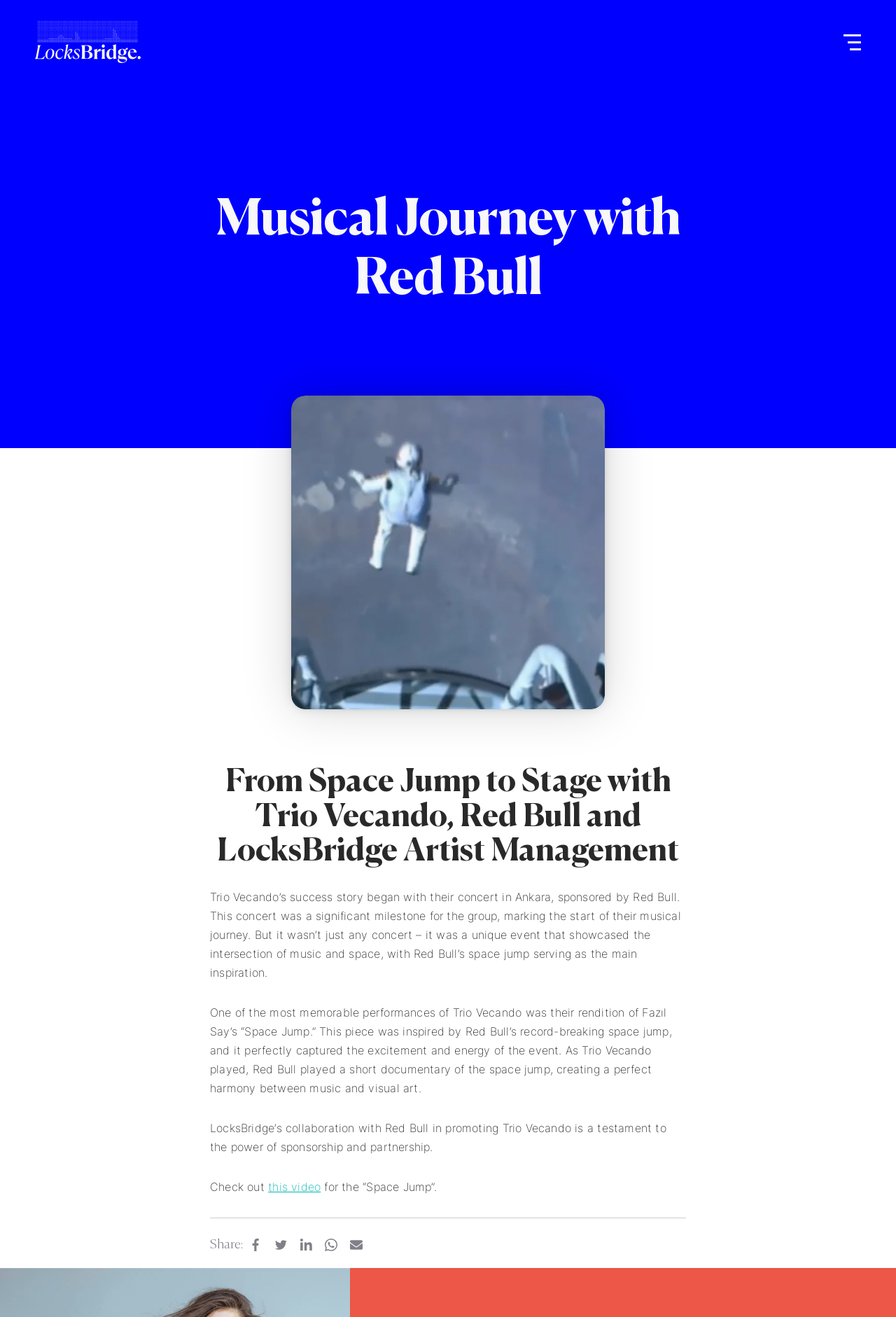Explain in detail what you observe on this webpage.

The webpage is about LocksBridge Artist Management and their collaboration with Red Bull, featuring the musical journey of Trio Vecando. At the top left, there is a link to the LocksBridge Artist Management homepage, accompanied by a small image. On the top right, there is a button with a menu icon.

Below the top section, there are three main columns. The left column has headings and links related to LocksBridge Artist Management, including "What We Do", "Artist Management", and "Who We Are". The middle column has a heading "Musical Journey with Red Bull" and features an image with a caption describing Trio Vecando's success story, which began with a concert in Ankara sponsored by Red Bull. The caption also mentions the unique event that showcased the intersection of music and space.

The right column has a series of links and headings, including "News", "Projects", "Recent Tours", "Sponsorships", and more. Below the middle column, there are three paragraphs of text describing Trio Vecando's performances, including their rendition of Fazıl Say’s “Space Jump” and the collaboration with Red Bull. There is also a call-to-action to check out a video of the "Space Jump" performance.

At the bottom of the page, there is a horizontal separator, followed by a "Share" section with links to share the content on various social media platforms, including Facebook, Twitter, LinkedIn, Pinterest, and Mail.